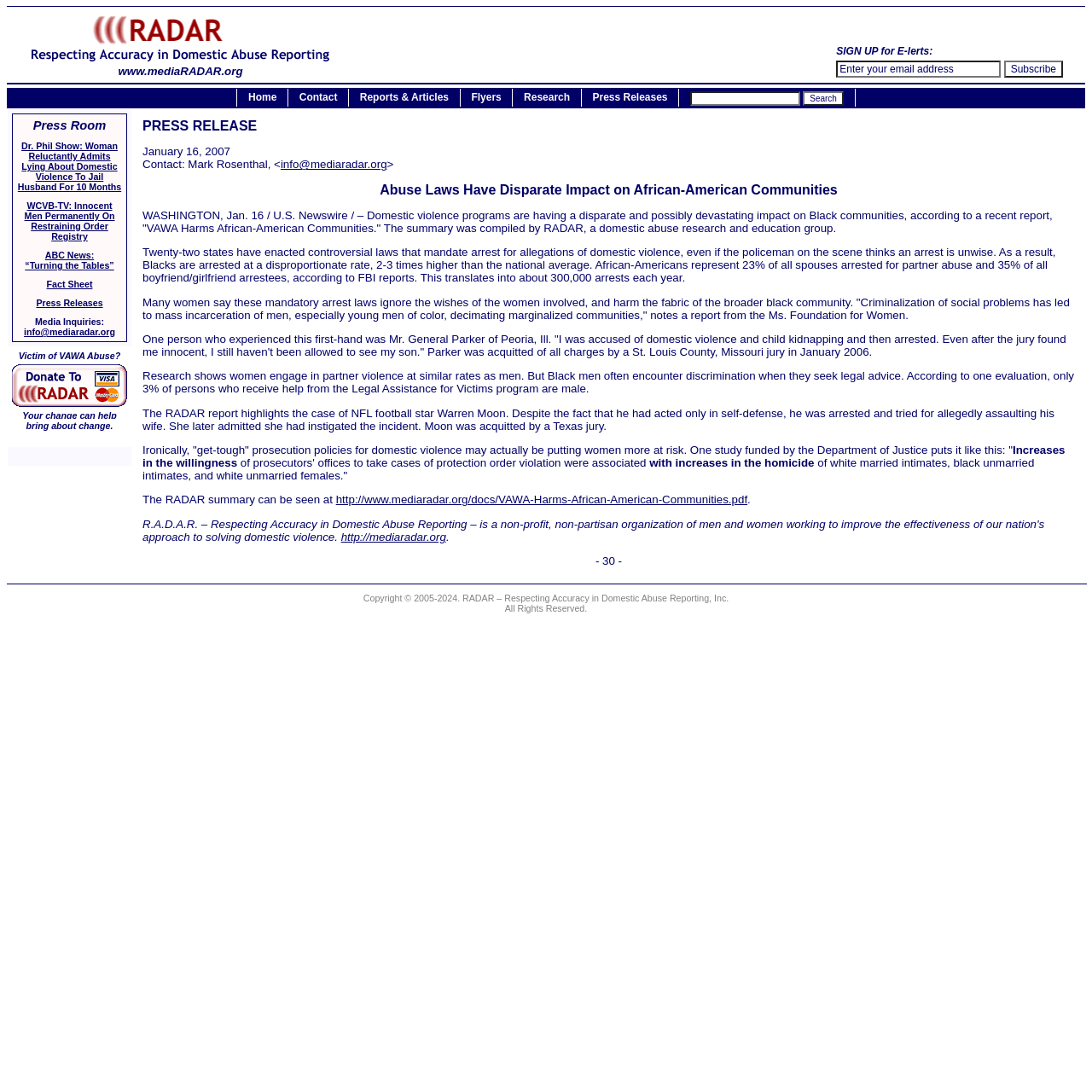What is the percentage of persons who receive help from the Legal Assistance for Victims program who are male?
Look at the screenshot and respond with one word or a short phrase.

3%